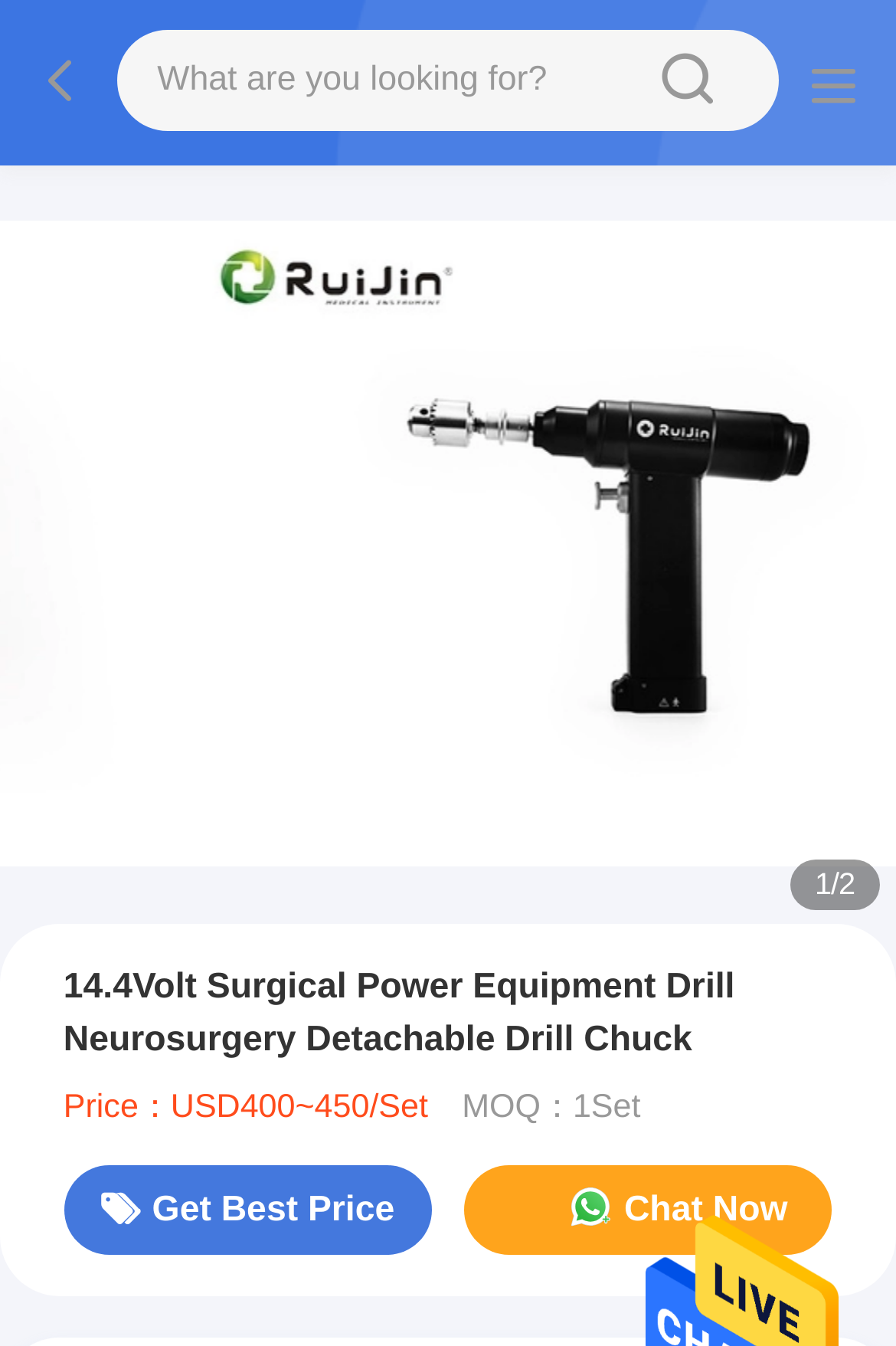What is the price range of this product?
Carefully analyze the image and provide a thorough answer to the question.

I found the answer by looking at the text 'Price：USD400~450/Set' which is located below the product title, indicating the price range of this product.